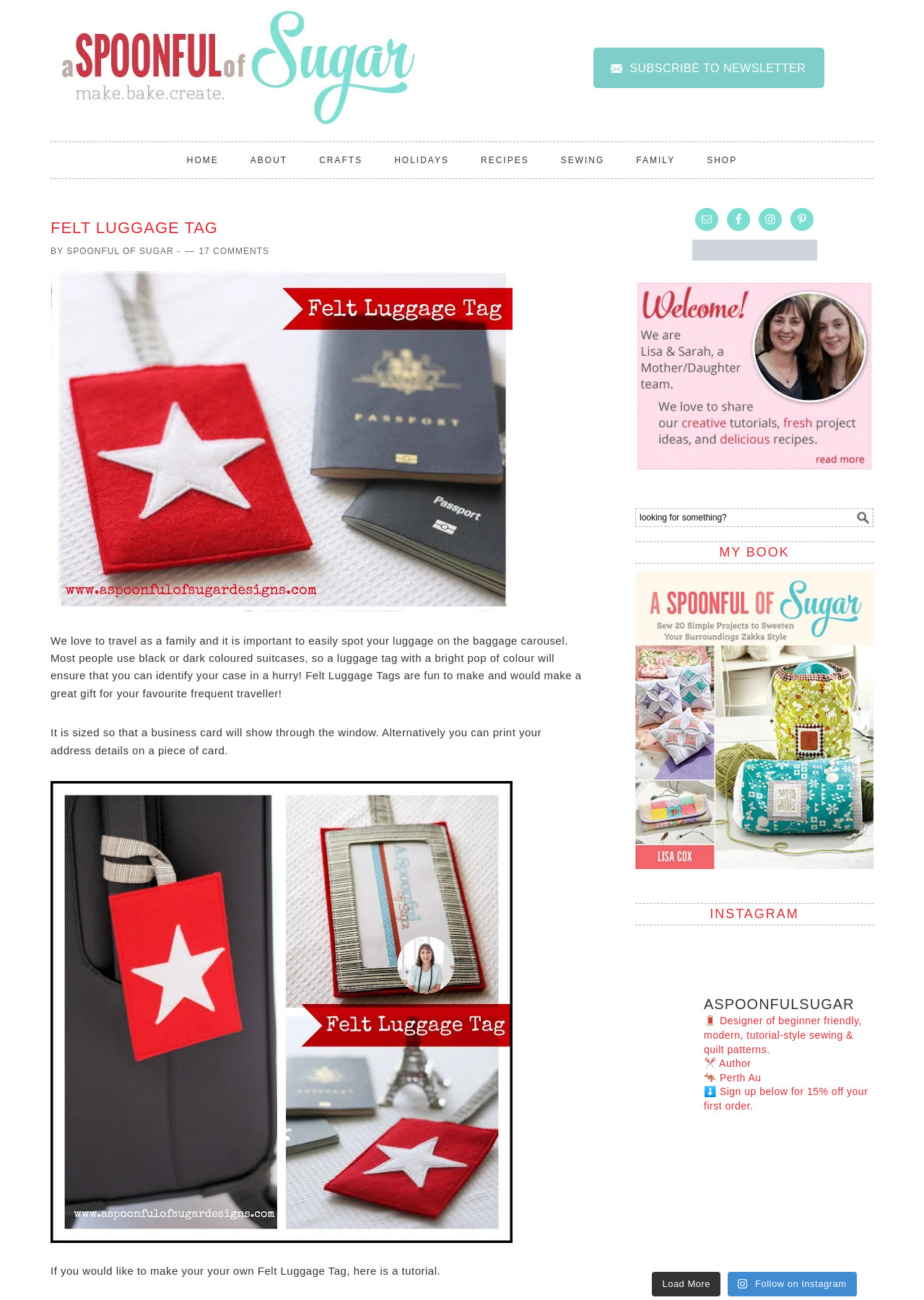Using the information shown in the image, answer the question with as much detail as possible: What is the main topic of this webpage?

Based on the content of the webpage, I can see that it is about sewing, as there are multiple links and images related to sewing patterns, tutorials, and products.